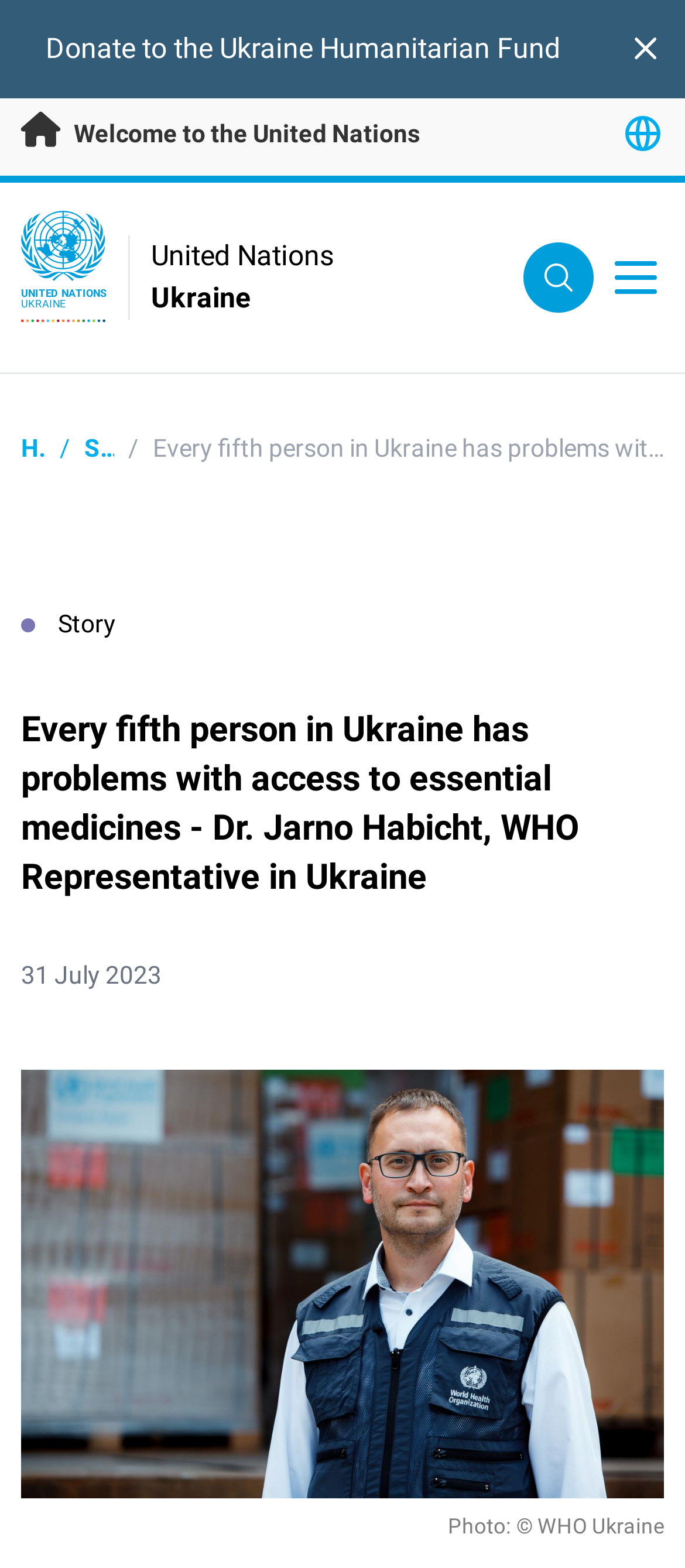Find and provide the bounding box coordinates for the UI element described with: "April 13, 2021".

None